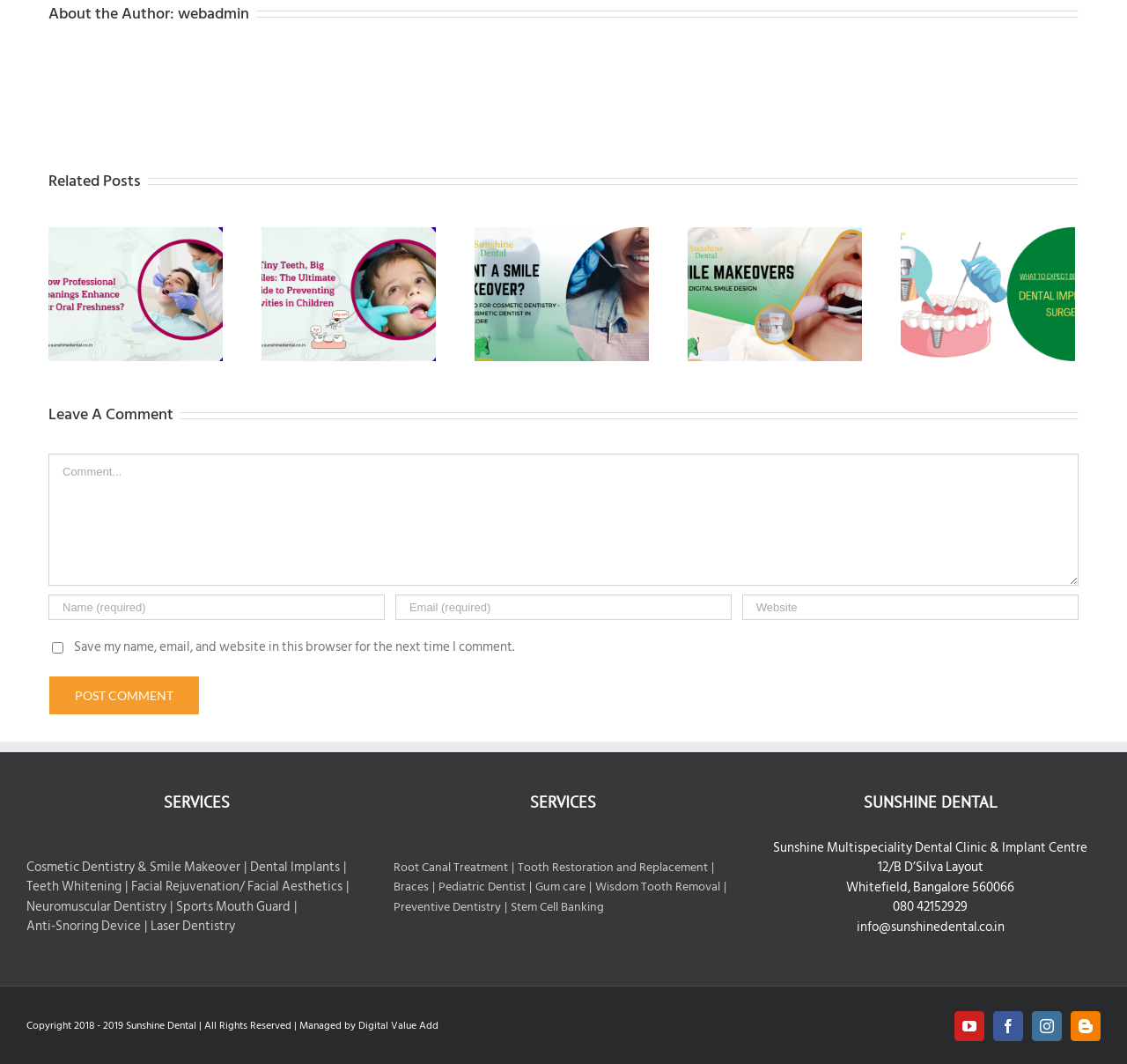Locate the bounding box of the UI element described by: "aria-label="Name" name="author" placeholder="Name (required)"" in the given webpage screenshot.

[0.043, 0.559, 0.342, 0.583]